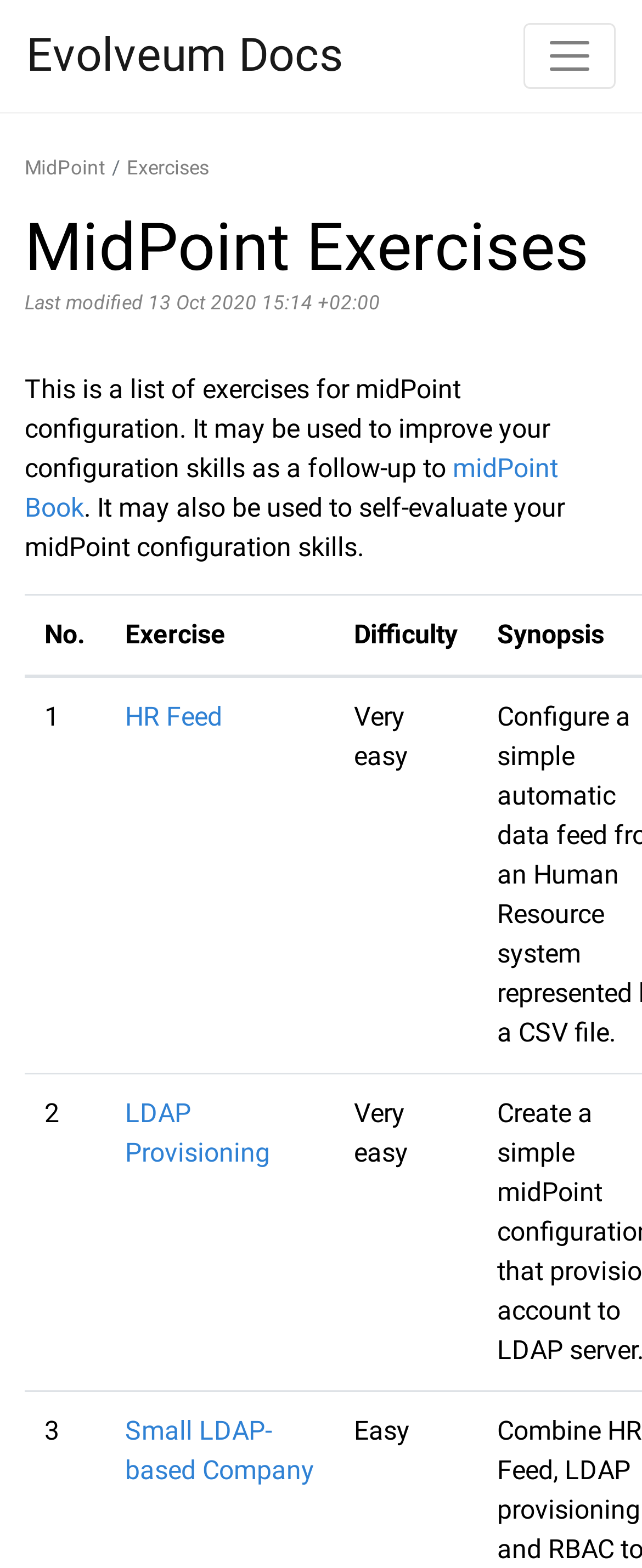Please specify the bounding box coordinates in the format (top-left x, top-left y, bottom-right x, bottom-right y), with values ranging from 0 to 1. Identify the bounding box for the UI component described as follows: parent_node: Evolveum Docs aria-label="Toggle navigation"

[0.815, 0.015, 0.959, 0.057]